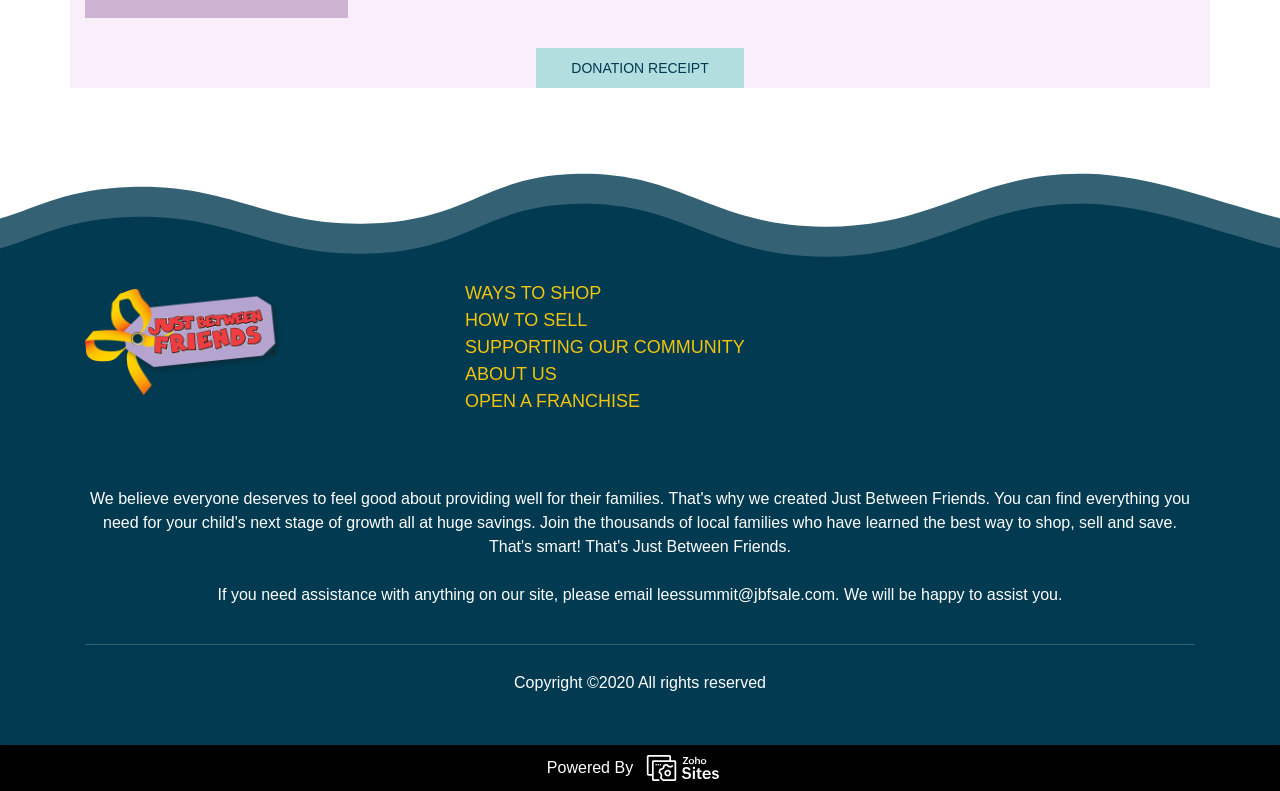Please find and report the bounding box coordinates of the element to click in order to perform the following action: "View WAYS TO SHOP". The coordinates should be expressed as four float numbers between 0 and 1, in the format [left, top, right, bottom].

[0.363, 0.358, 0.47, 0.383]